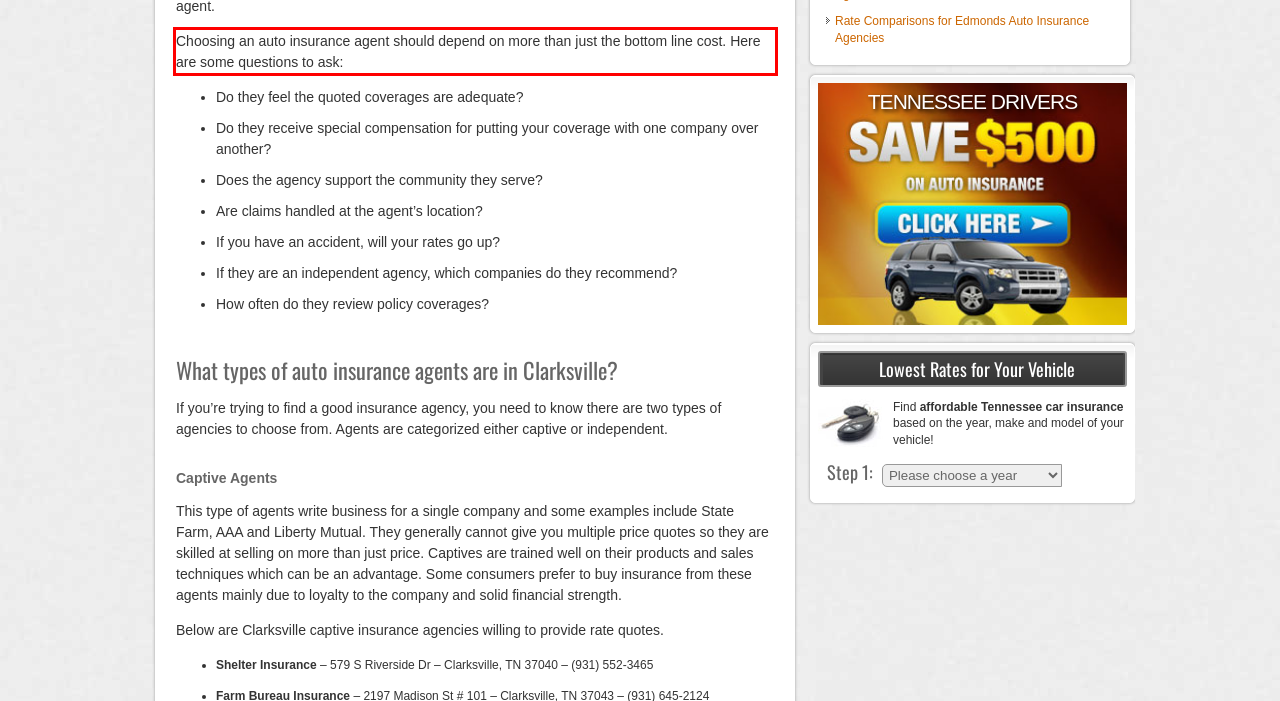Within the screenshot of the webpage, there is a red rectangle. Please recognize and generate the text content inside this red bounding box.

Choosing an auto insurance agent should depend on more than just the bottom line cost. Here are some questions to ask: